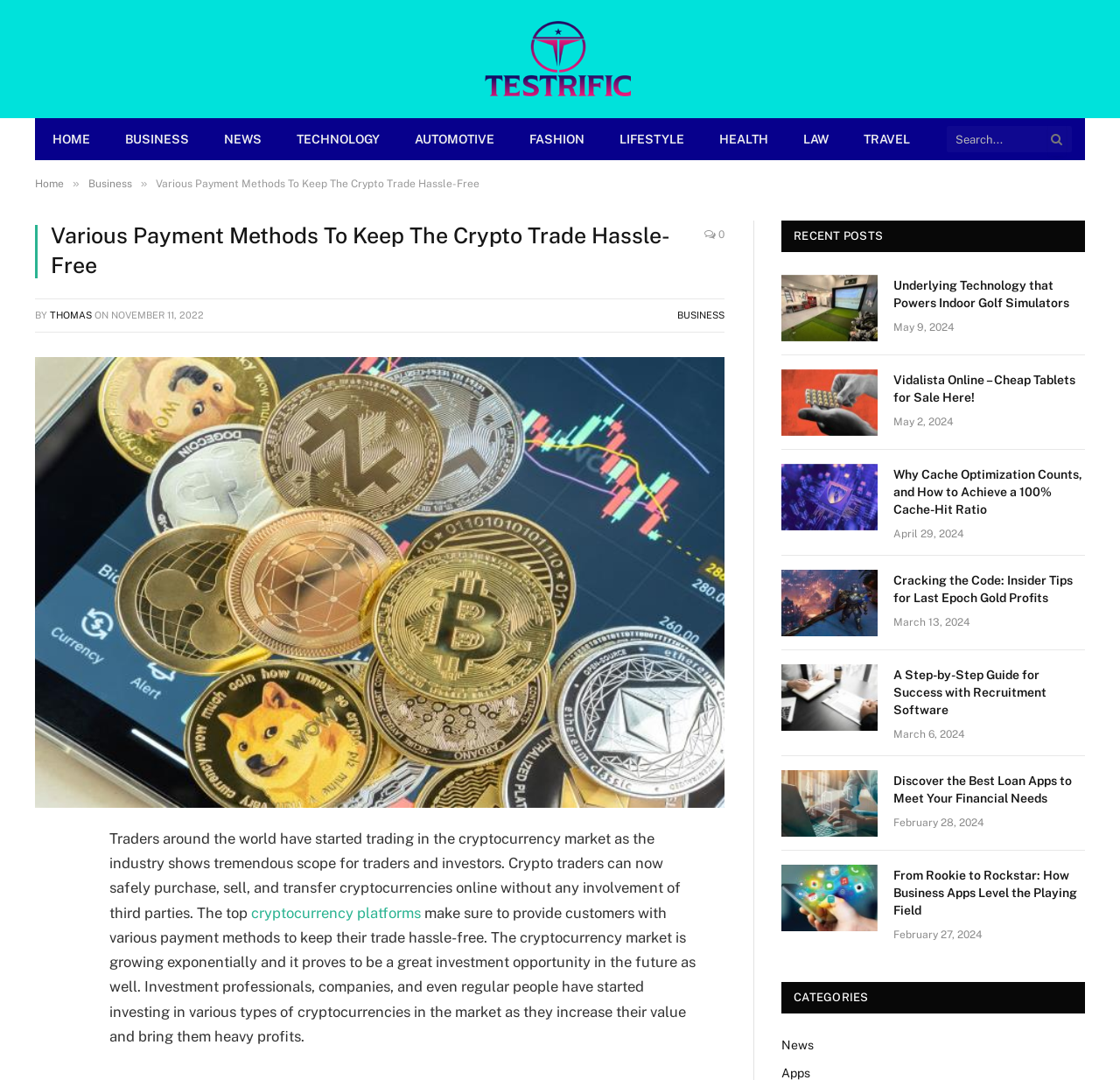Please locate the bounding box coordinates of the element's region that needs to be clicked to follow the instruction: "Read the article 'Various Payment Methods To Keep The Crypto Trade Hassle-Free'". The bounding box coordinates should be provided as four float numbers between 0 and 1, i.e., [left, top, right, bottom].

[0.031, 0.331, 0.647, 0.748]